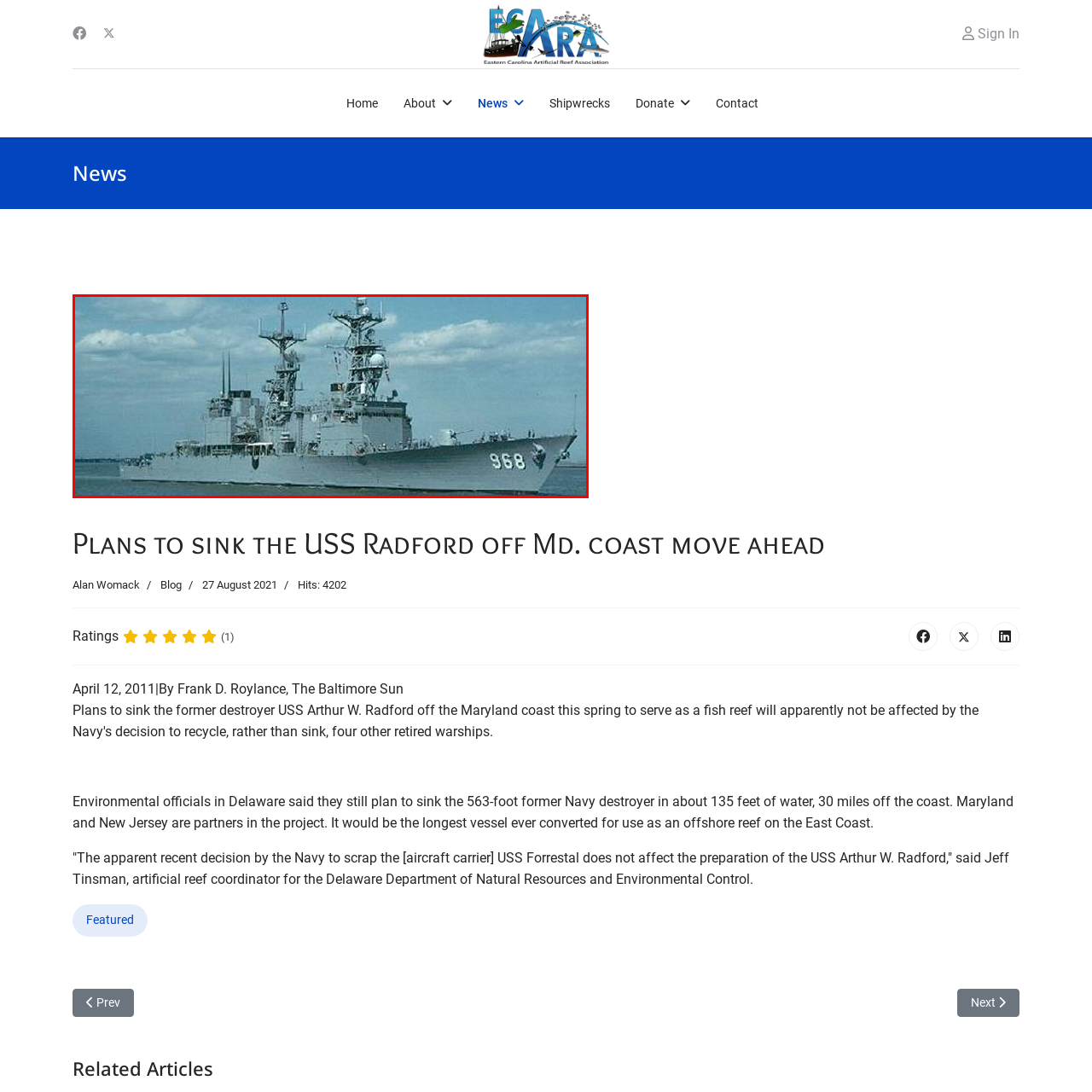View the section of the image outlined in red, What is the primary color scheme of the USS Radford? Provide your response in a single word or brief phrase.

Gray